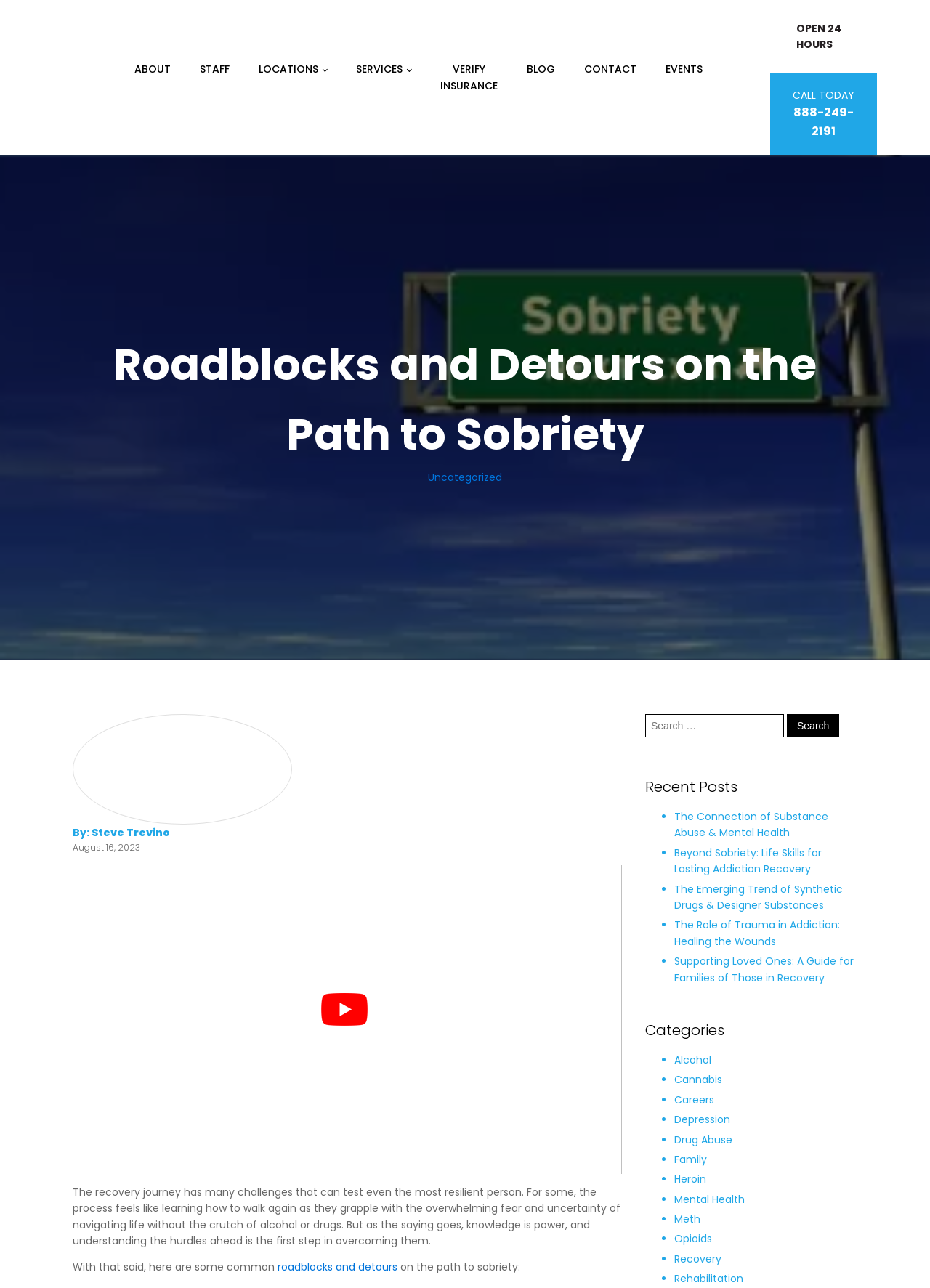Identify the bounding box coordinates of the area you need to click to perform the following instruction: "Call the phone number 888-249-2191".

[0.844, 0.068, 0.927, 0.109]